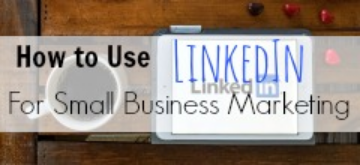Is there a coffee mug in the image?
Answer the question based on the image using a single word or a brief phrase.

Yes